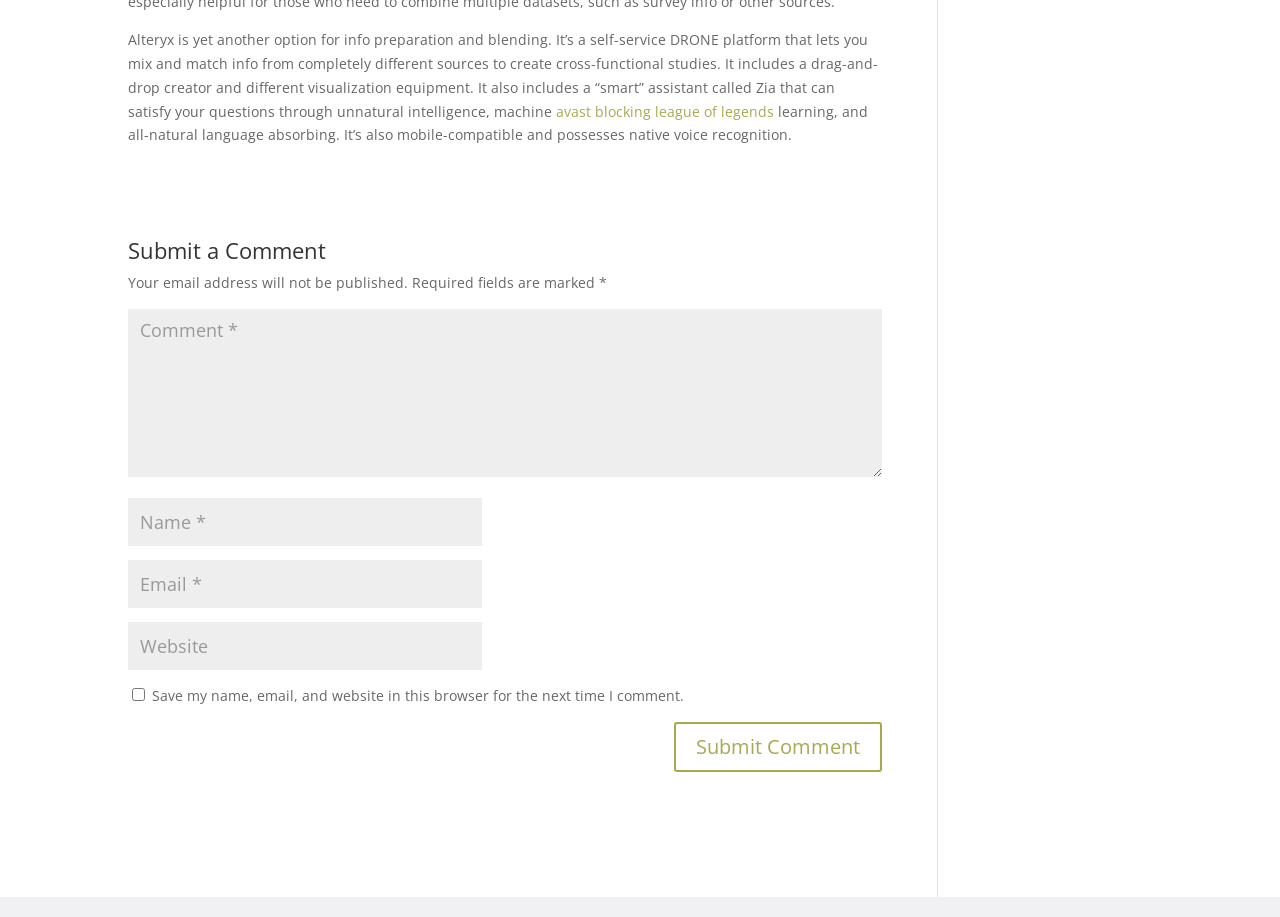Bounding box coordinates are specified in the format (top-left x, top-left y, bottom-right x, bottom-right y). All values are floating point numbers bounded between 0 and 1. Please provide the bounding box coordinate of the region this sentence describes: name="submit" value="Submit Comment"

[0.527, 0.787, 0.689, 0.841]